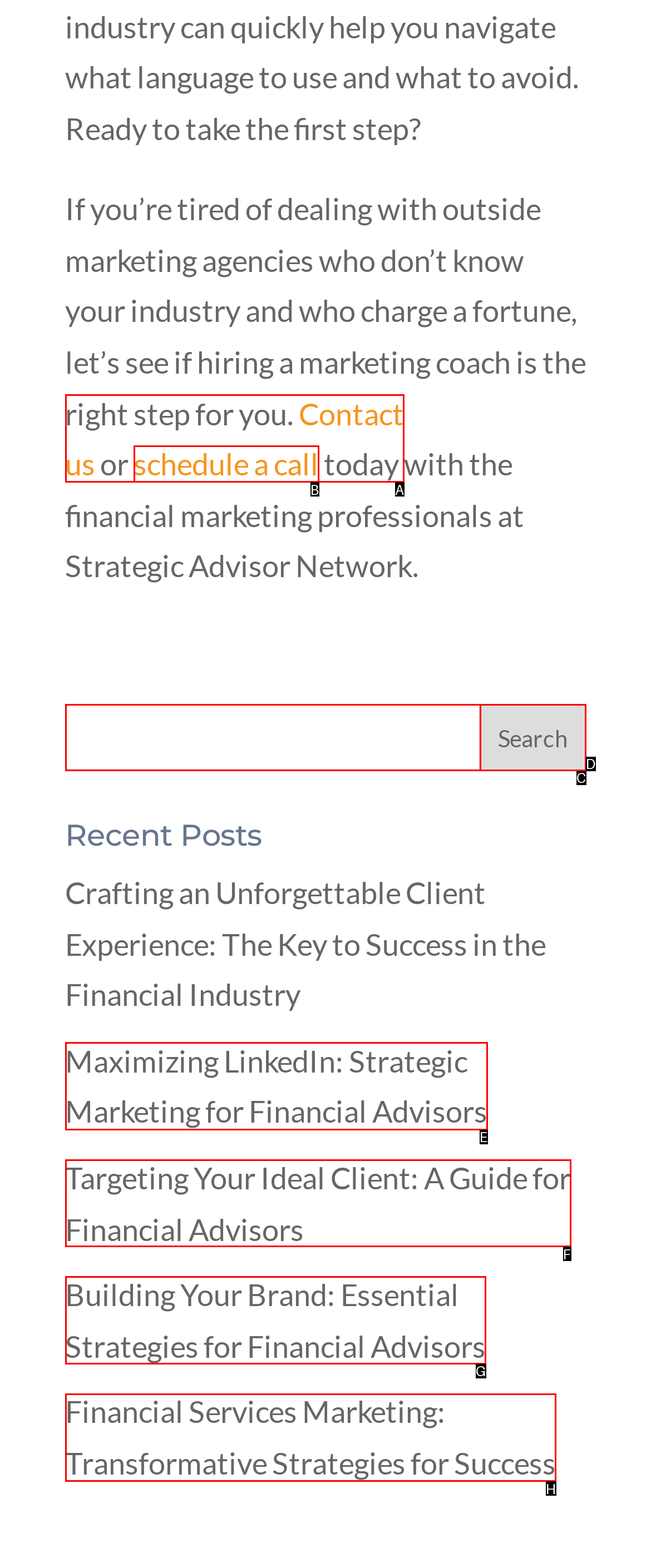Which lettered option should be clicked to perform the following task: Read 'Financial Services Marketing: Transformative Strategies for Success'
Respond with the letter of the appropriate option.

H